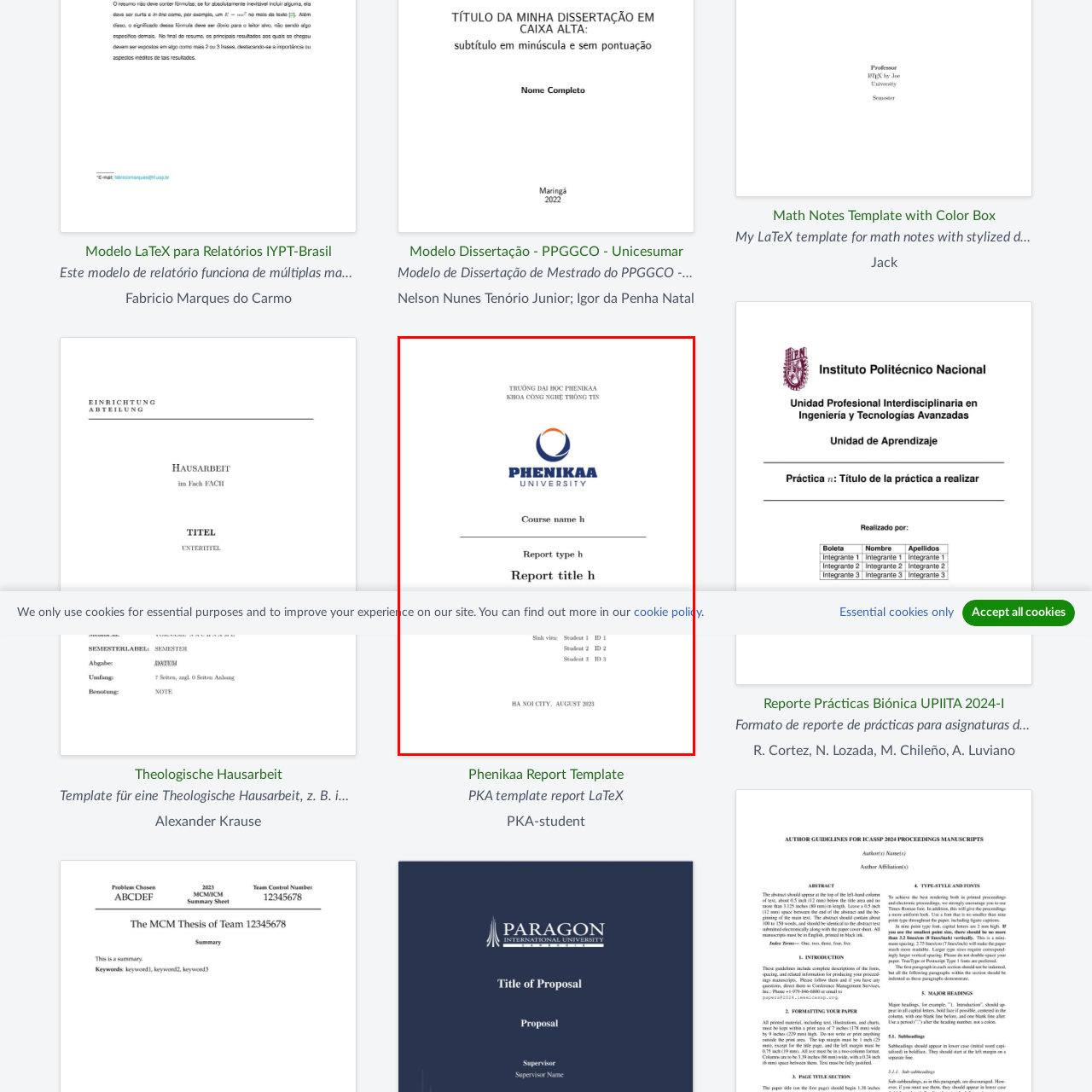How many students' information placeholders are there?
Examine the image inside the red bounding box and give an in-depth answer to the question, using the visual evidence provided.

The bottom section of the template includes placeholders for student information, labeled as 'Student 1 ID 1', 'Student 2 ID 2', and 'Student 3 ID 3', indicating that there are three students' information placeholders.